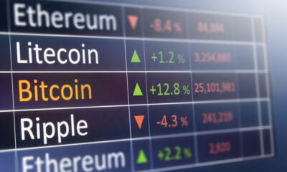Which cryptocurrency has experienced a decrease in value?
Using the image as a reference, give an elaborate response to the question.

Upon examining the market trends, I notice that Ripple has experienced a decrease of -4.3% and Ethereum's value change is marked by a drop of -8.4%. These two cryptocurrencies have shown a downward shift in market sentiment.